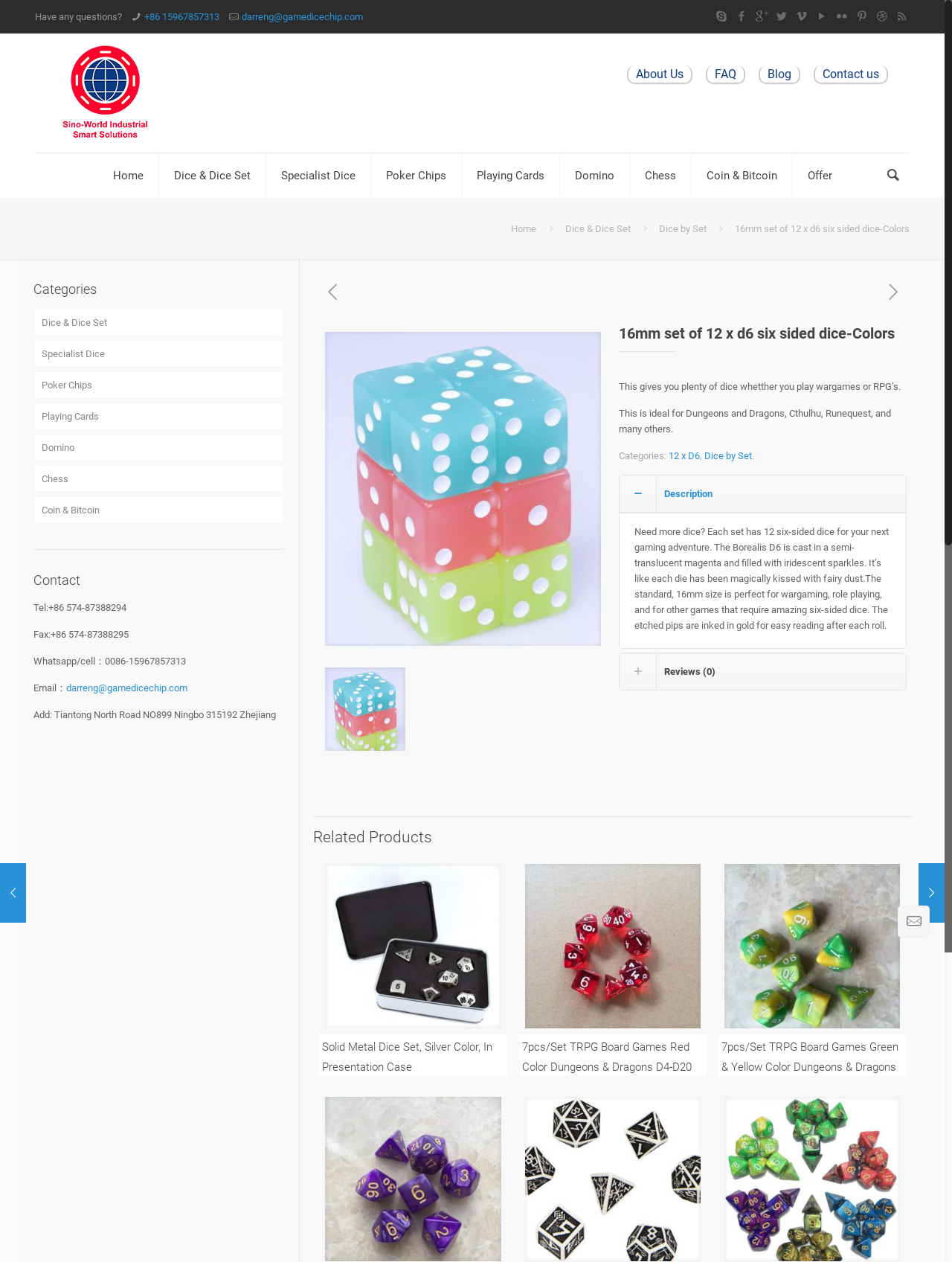What is the color of the dice?
Kindly offer a comprehensive and detailed response to the question.

I found the answer by reading the static text 'The Borealis D6 is cast in a semi-translucent magenta and filled with iridescent sparkles.' which indicates that the dice are magenta in color.